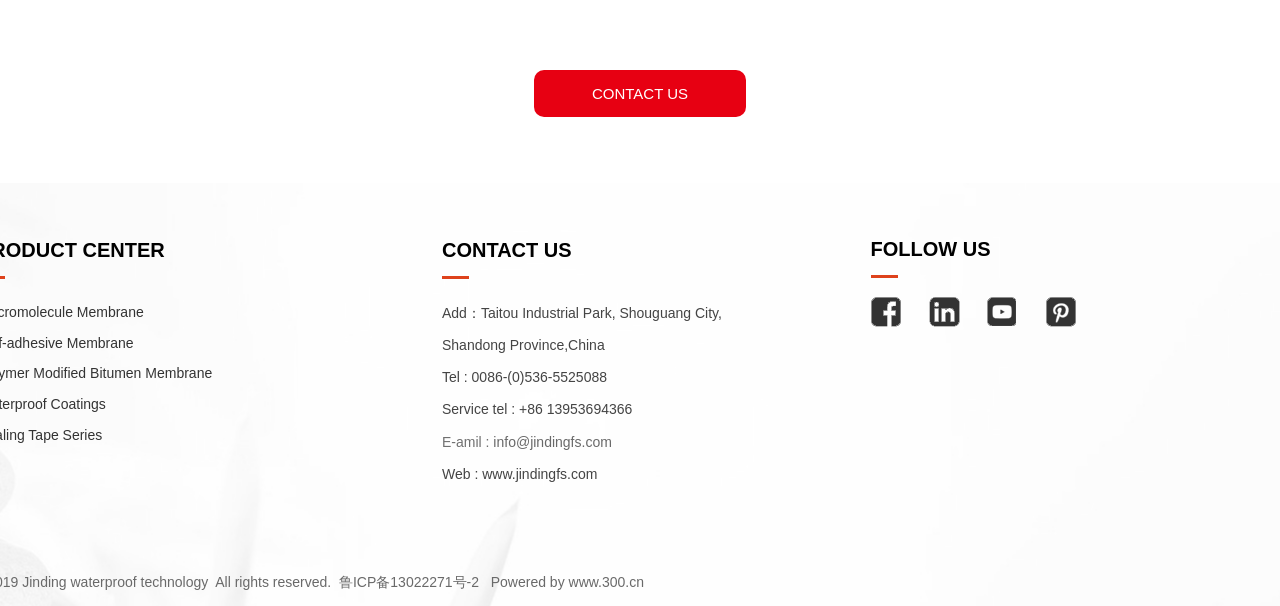What is the company's service phone number?
From the screenshot, provide a brief answer in one word or phrase.

+86 13953694366